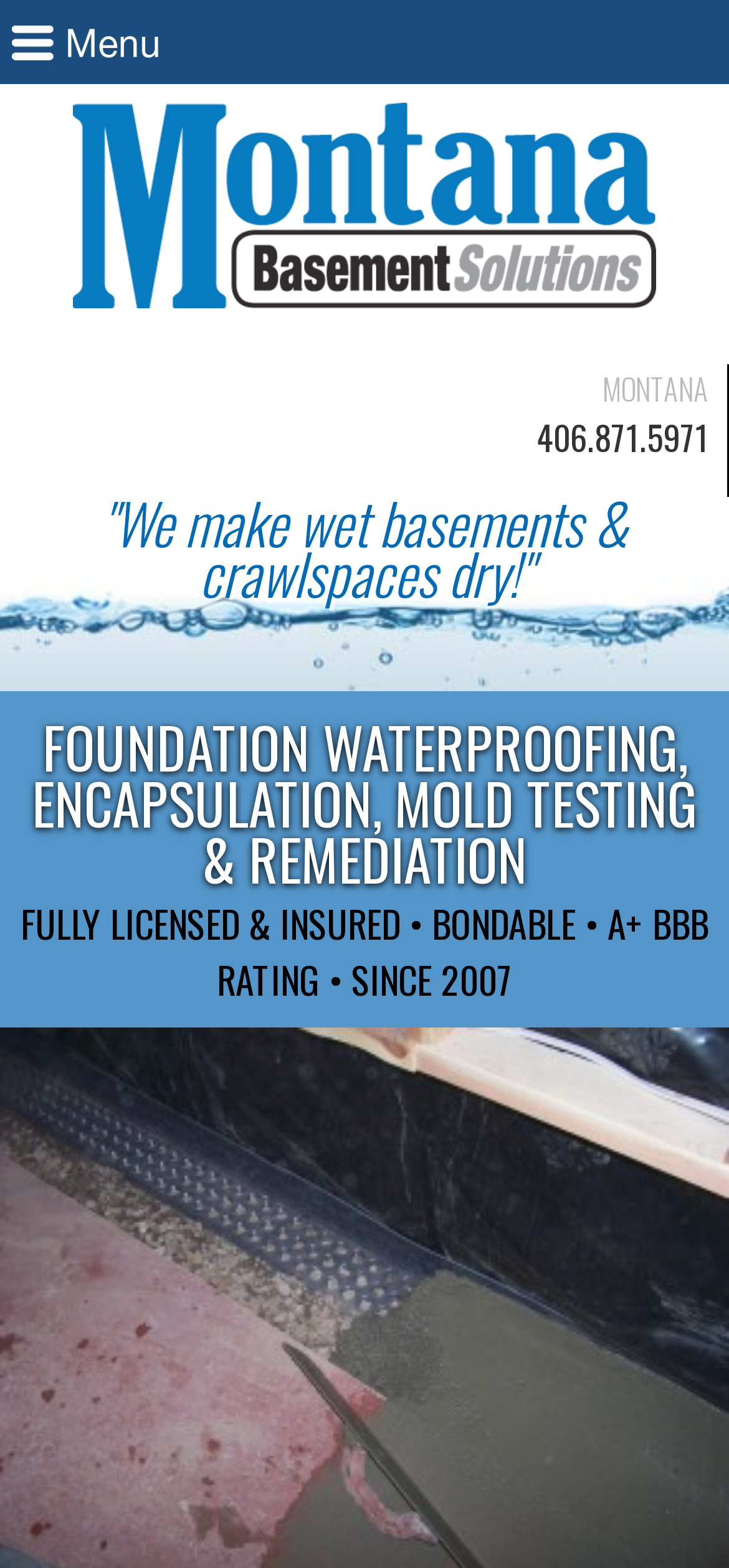Give a complete and precise description of the webpage's appearance.

The webpage is about Montana Basement Solutions, a company that installs interior and exterior sump pump drain systems for residential and commercial use. 

At the top left of the page, there is an unchecked checkbox. To the right of the checkbox, a prominent link with an accompanying image spans across most of the page's width. 

Below the link, the company name "MONTANA" is displayed in a prominent font. Next to it, the company's phone number "406.871.5971" is listed as a heading. 

Further down, a slogan "We make wet basements & crawlspaces dry!" is written in a smaller font. Below the slogan, a brief description of the company's services is provided, which includes foundation waterproofing, encapsulation, mold testing, and remediation. 

At the bottom of the page, the company's credentials are listed, including being fully licensed and insured, bondable, having an A+ BBB rating, and being in business since 2007.